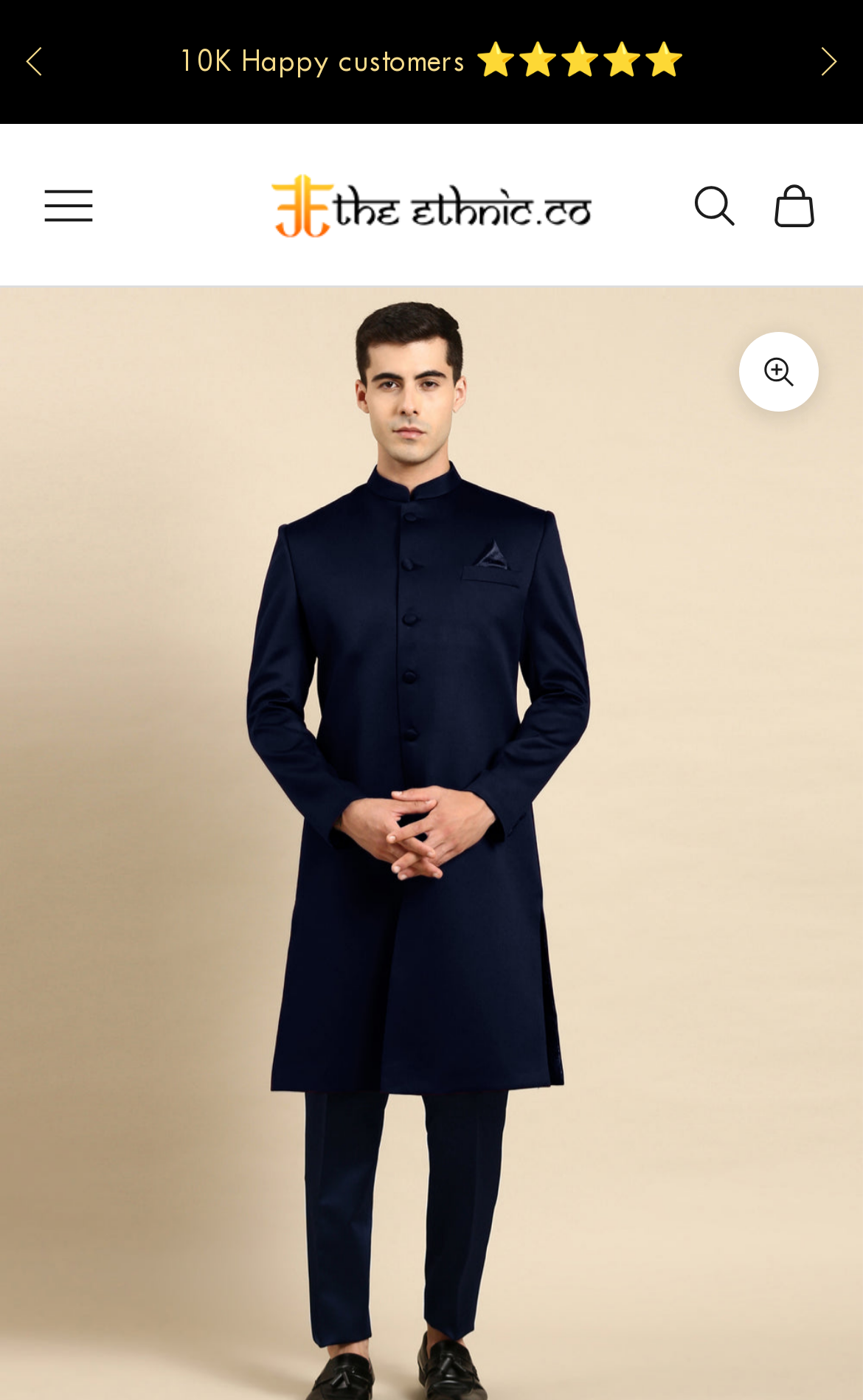What is the rating of the product?
Please give a detailed and elaborate answer to the question.

I found the rating of the product by looking at the StaticText element with the text '⭐⭐⭐⭐⭐' which indicates a 5-star rating.